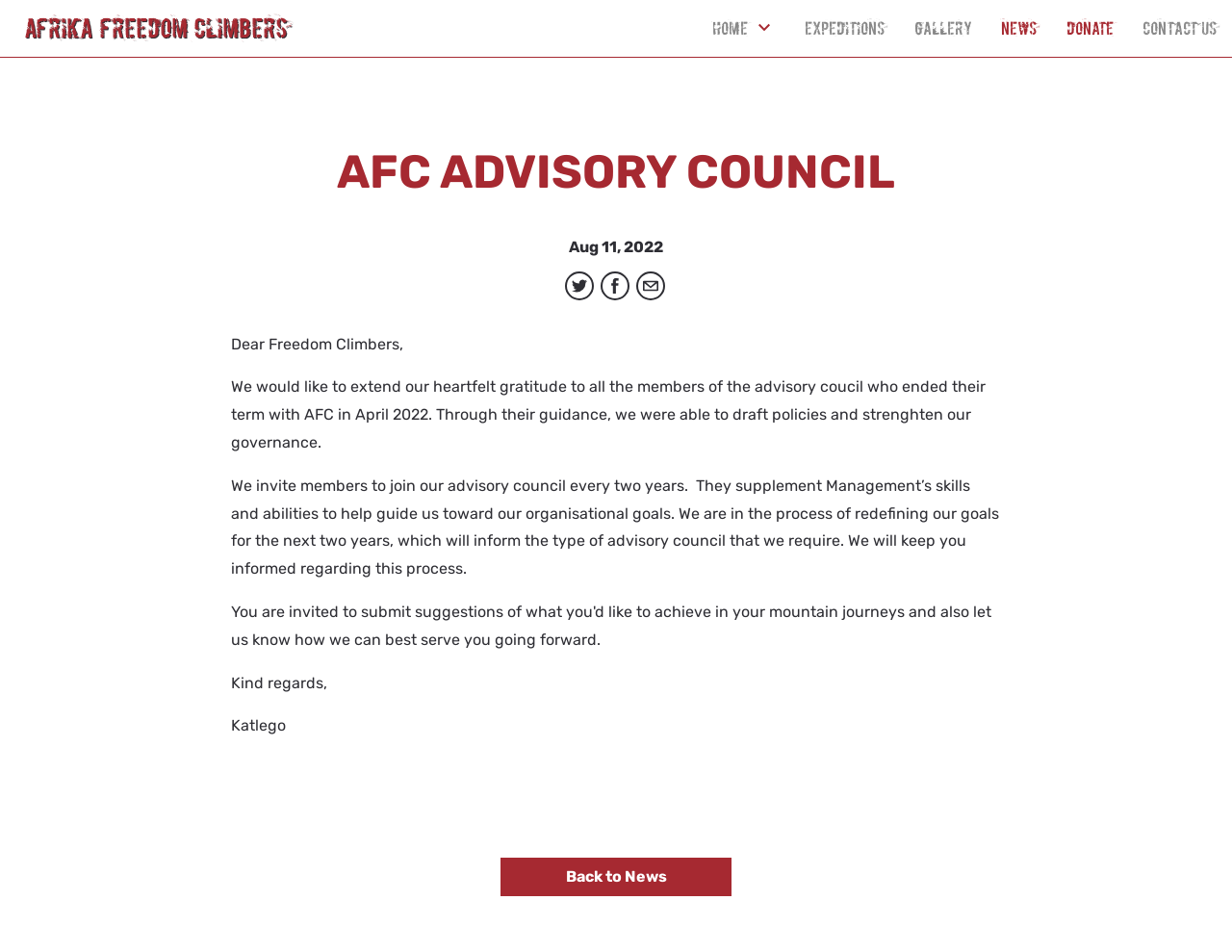Please pinpoint the bounding box coordinates for the region I should click to adhere to this instruction: "view expeditions".

[0.653, 0.018, 0.719, 0.042]